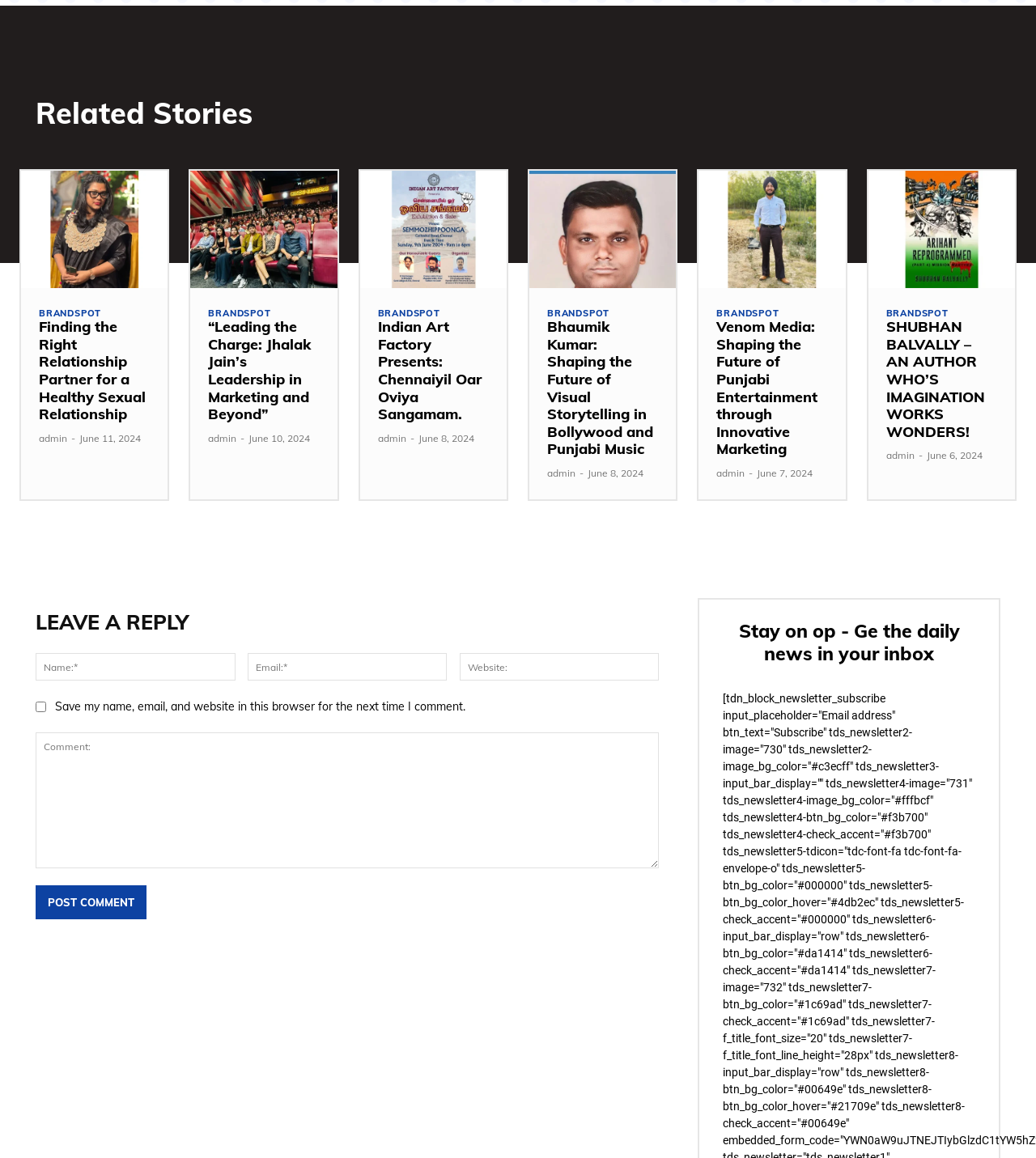Could you find the bounding box coordinates of the clickable area to complete this instruction: "Click on 'Love & Forgetting cocktail cabaret in...' link"?

None